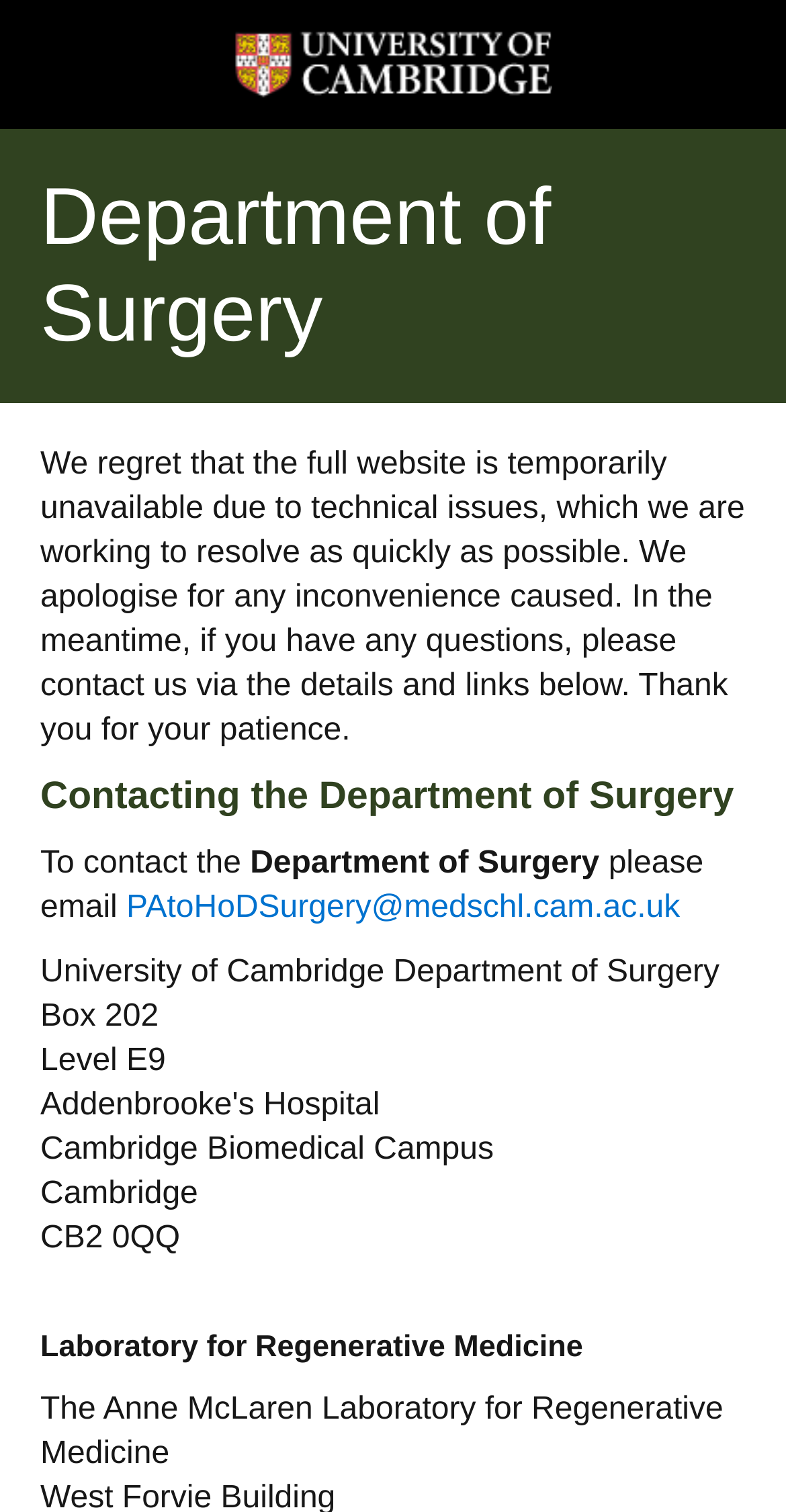Generate the title text from the webpage.

Department of Surgery